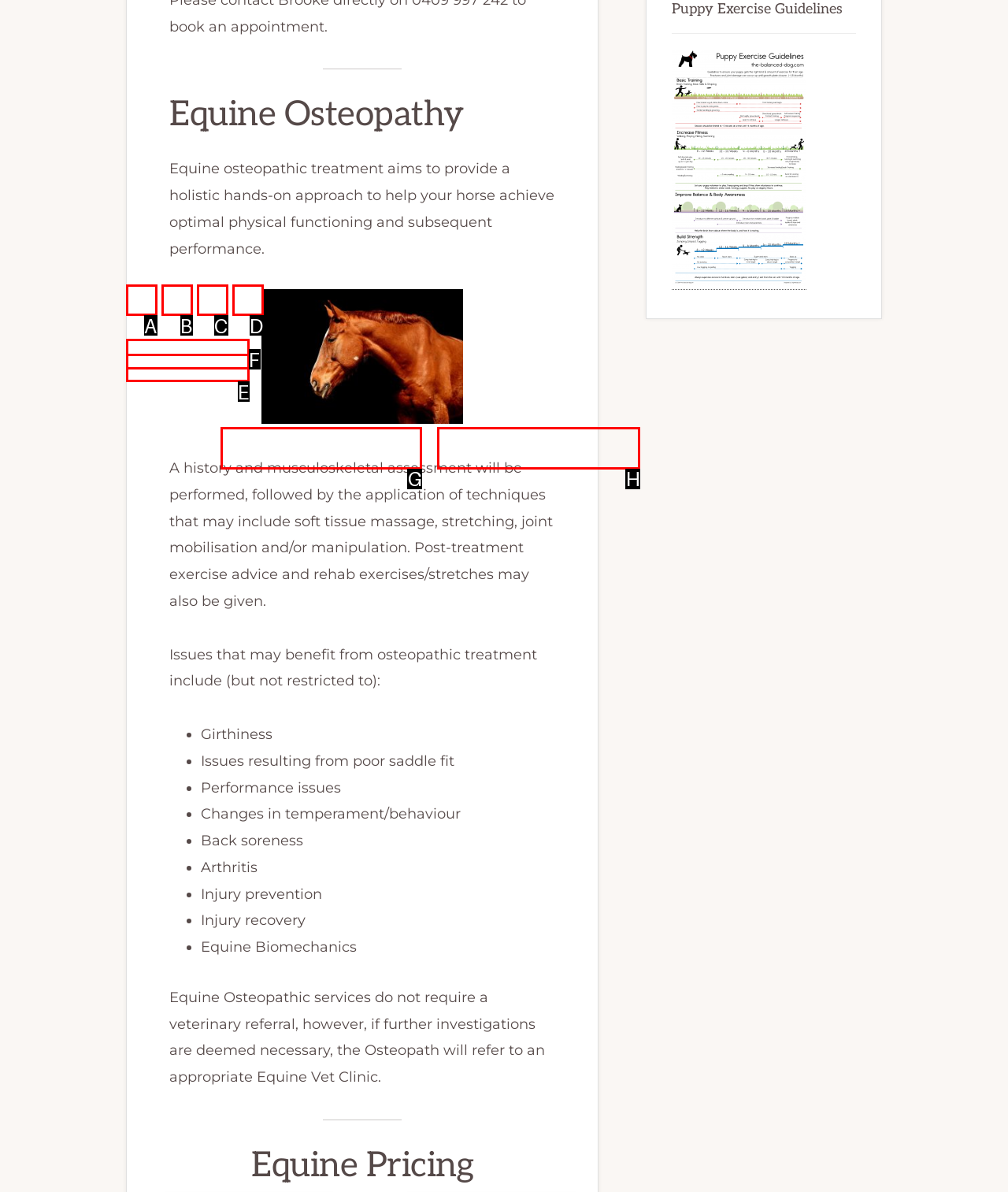Determine which HTML element corresponds to the description: Muskets!. Provide the letter of the correct option.

None